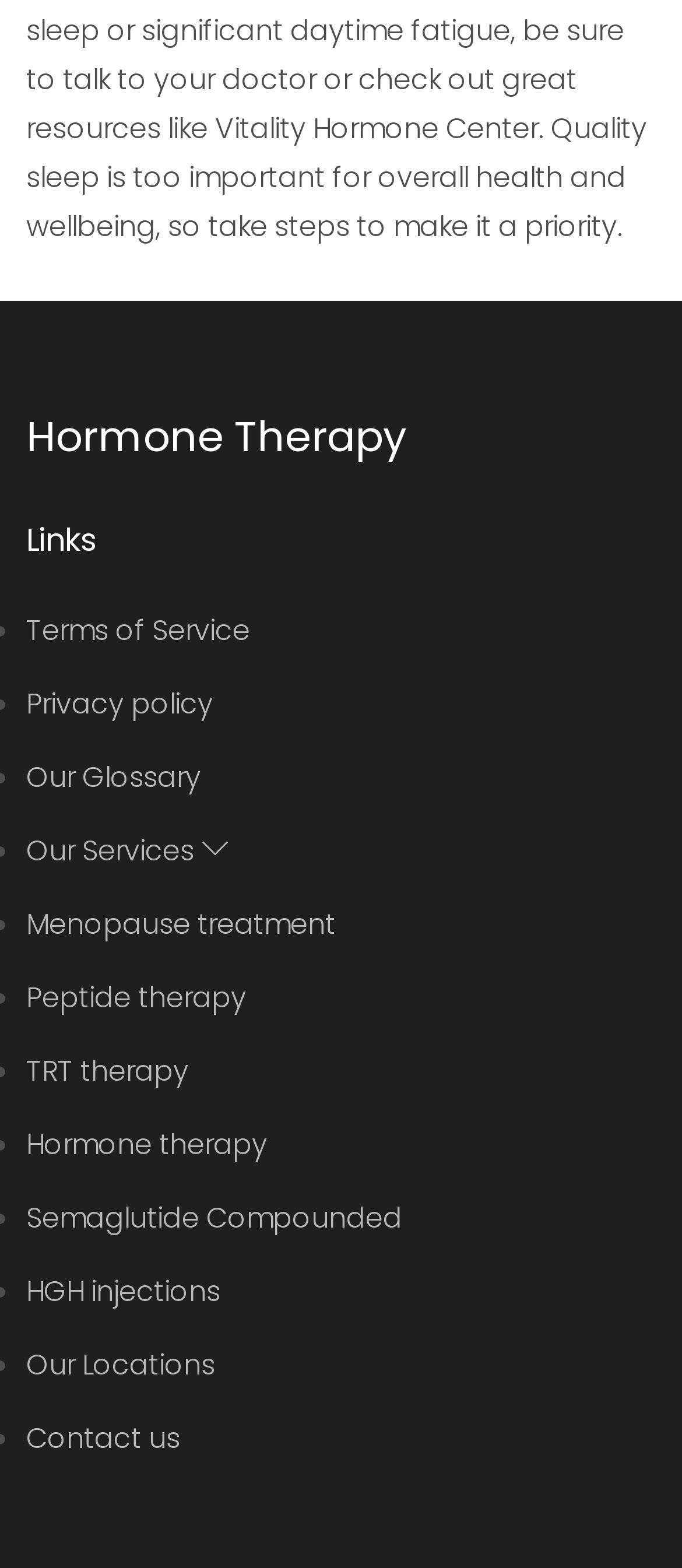Reply to the question with a brief word or phrase: How many links are below the 'Links' heading?

11